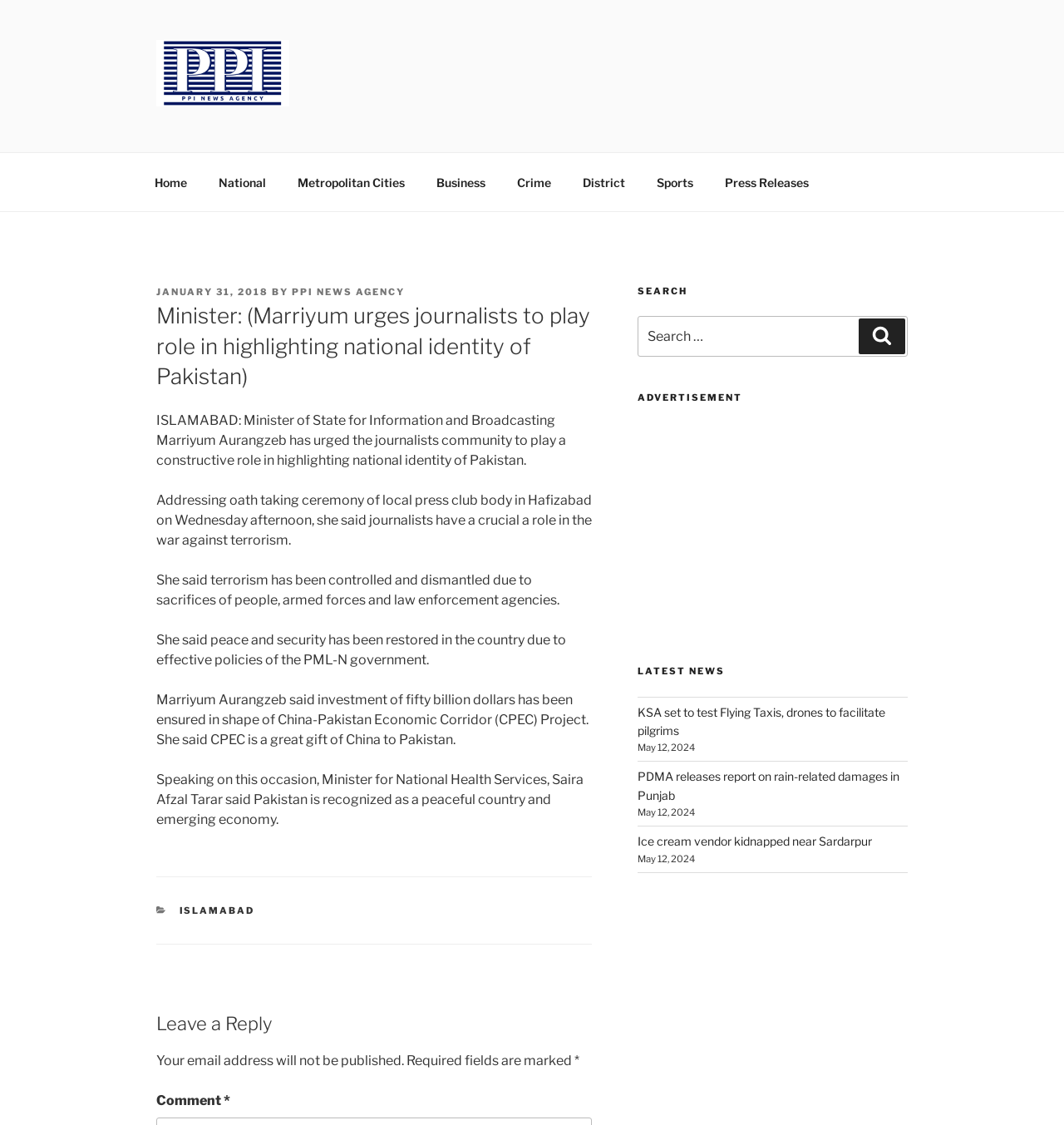Answer this question in one word or a short phrase: What is the role of journalists according to Marriyum Aurangzeb?

To play a constructive role in highlighting national identity of Pakistan